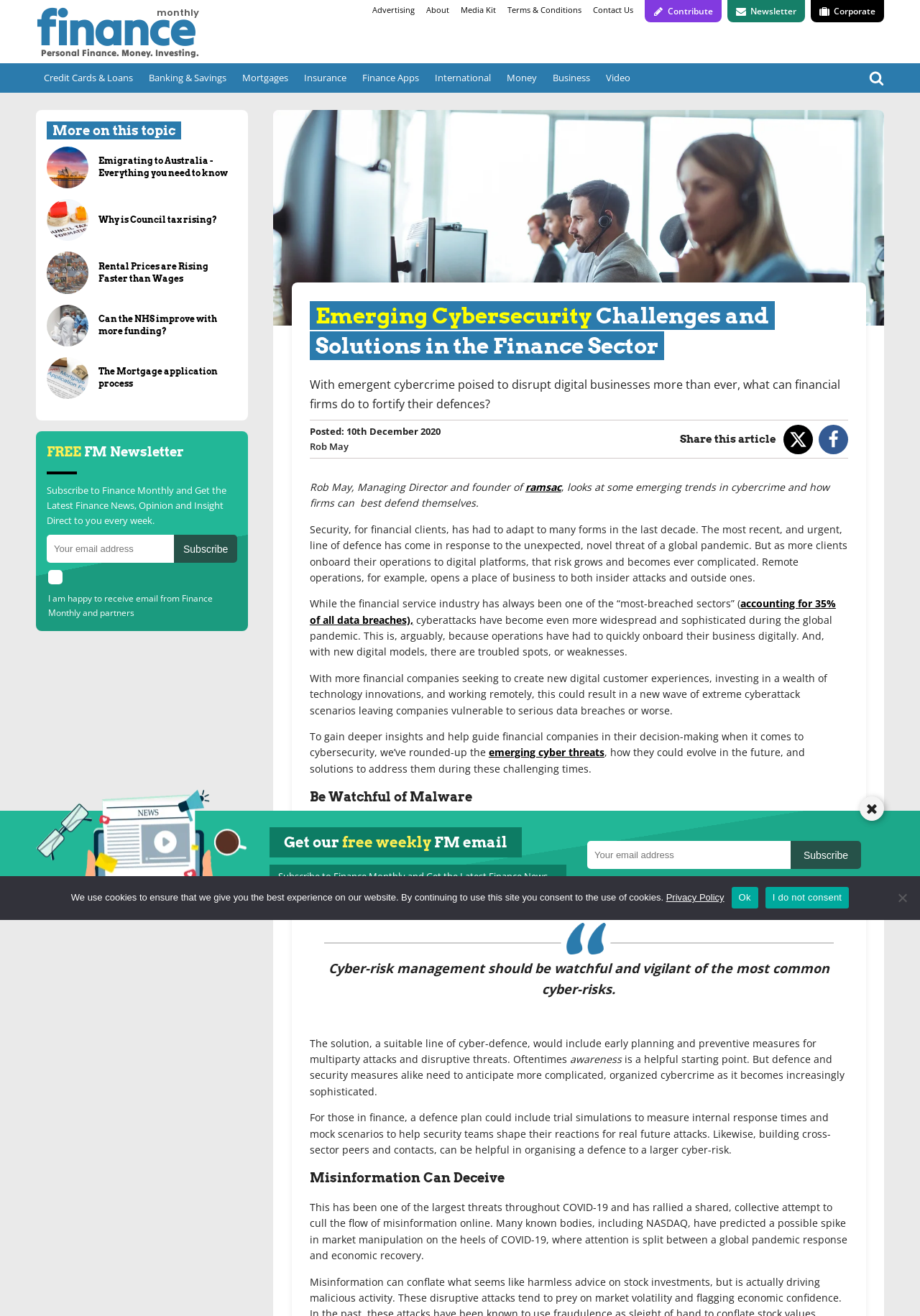Based on the description "name="EMAIL" placeholder="Your email address"", find the bounding box of the specified UI element.

[0.638, 0.639, 0.859, 0.66]